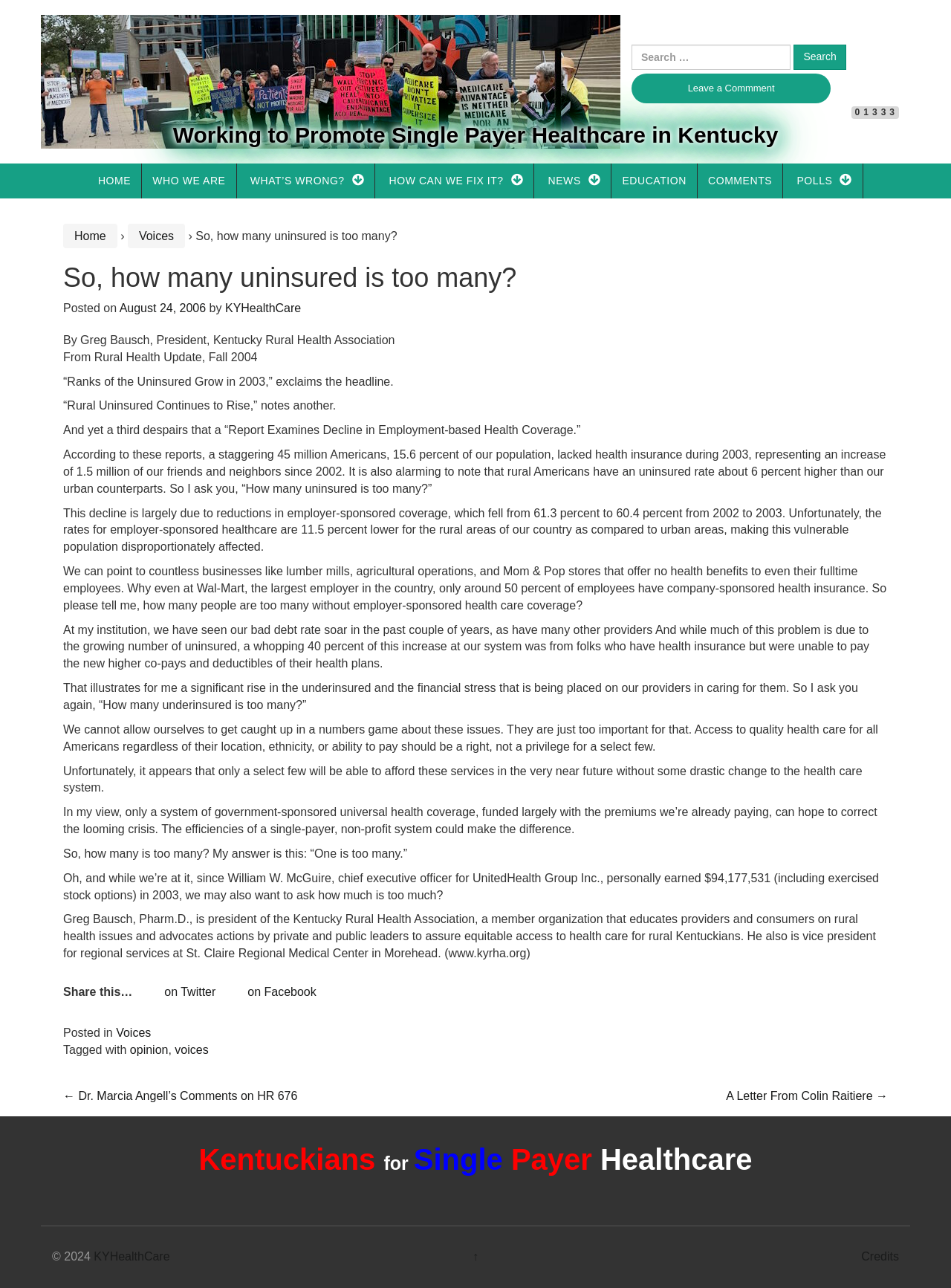Determine the bounding box coordinates for the HTML element mentioned in the following description: "How Can We Fix It?". The coordinates should be a list of four floats ranging from 0 to 1, represented as [left, top, right, bottom].

[0.395, 0.127, 0.561, 0.154]